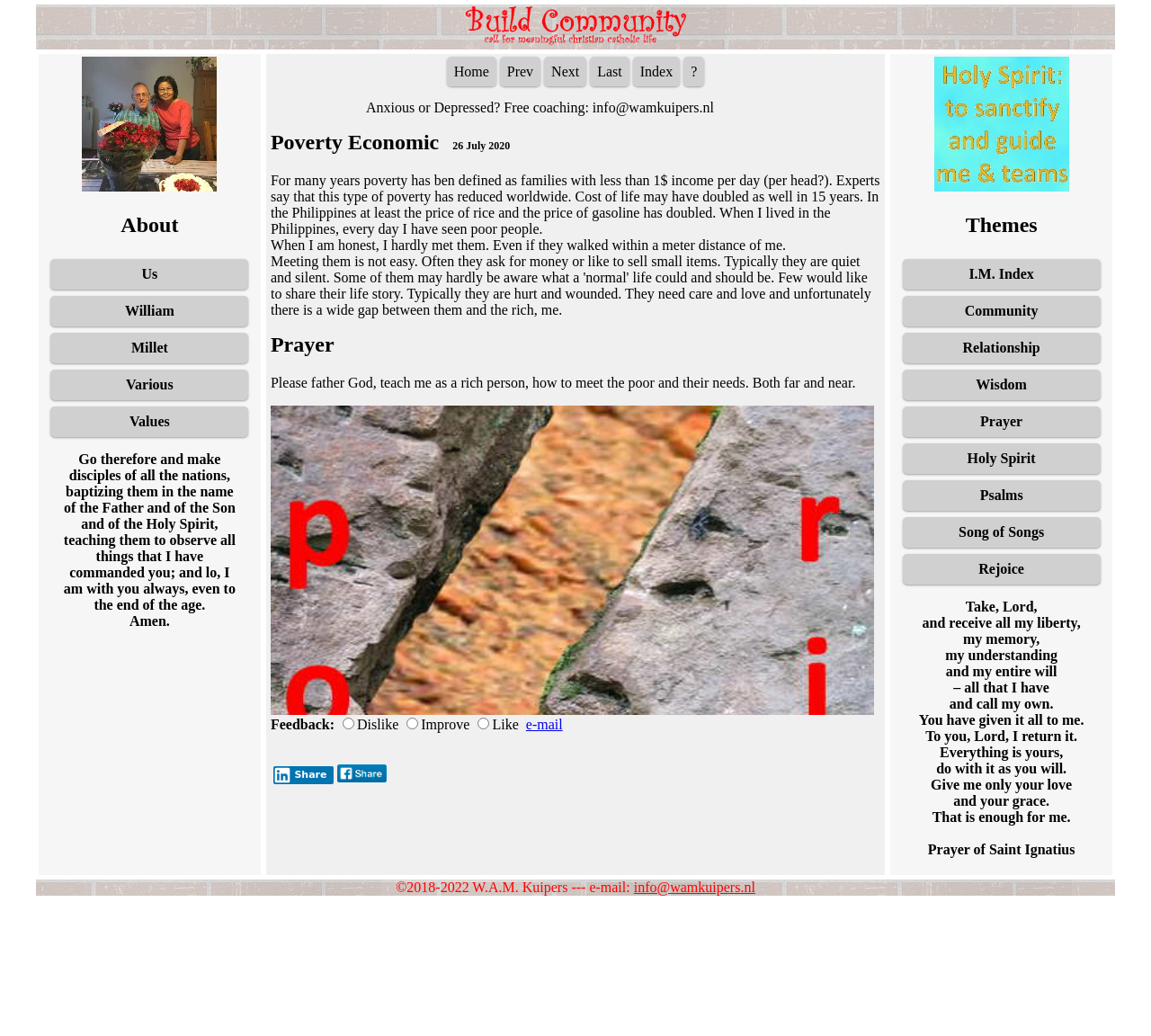Given the description of a UI element: "Holy Spirit", identify the bounding box coordinates of the matching element in the webpage screenshot.

[0.784, 0.428, 0.956, 0.457]